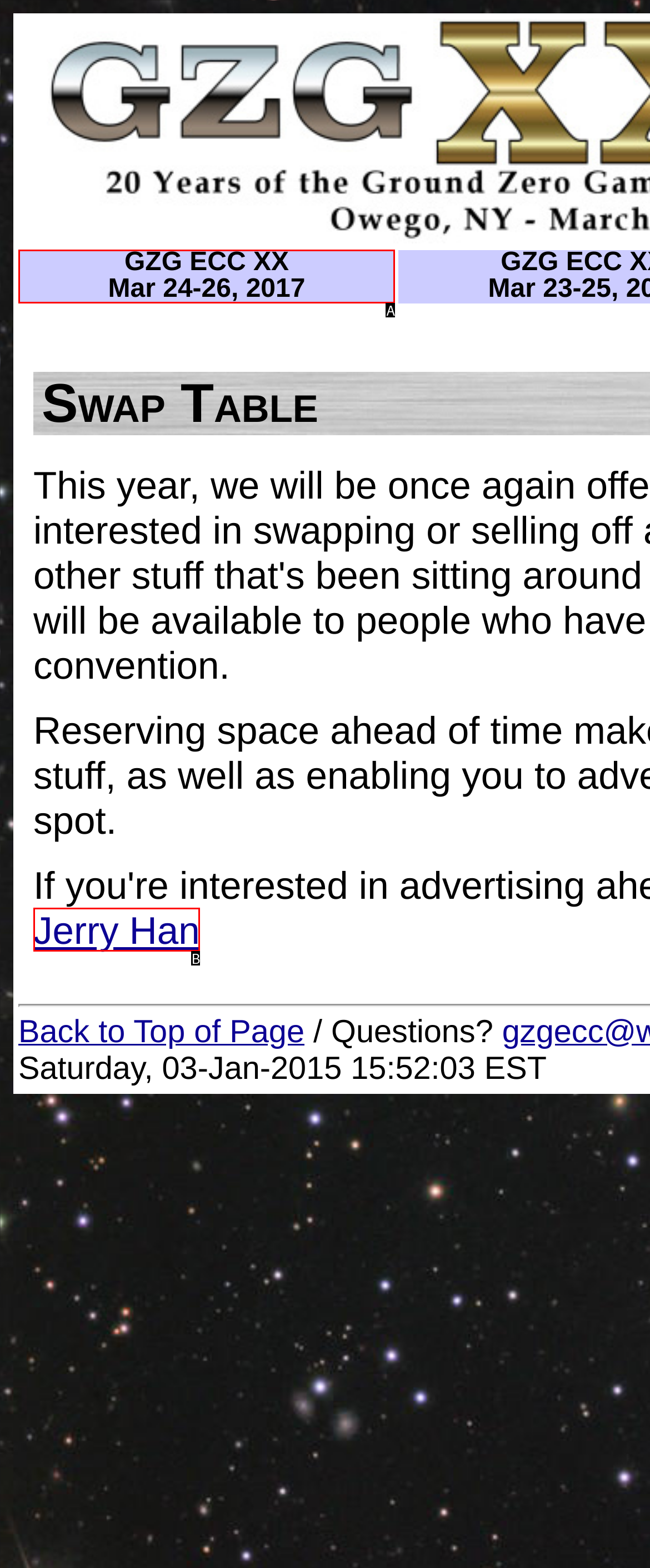Point out the option that aligns with the description: Jerry Han
Provide the letter of the corresponding choice directly.

B